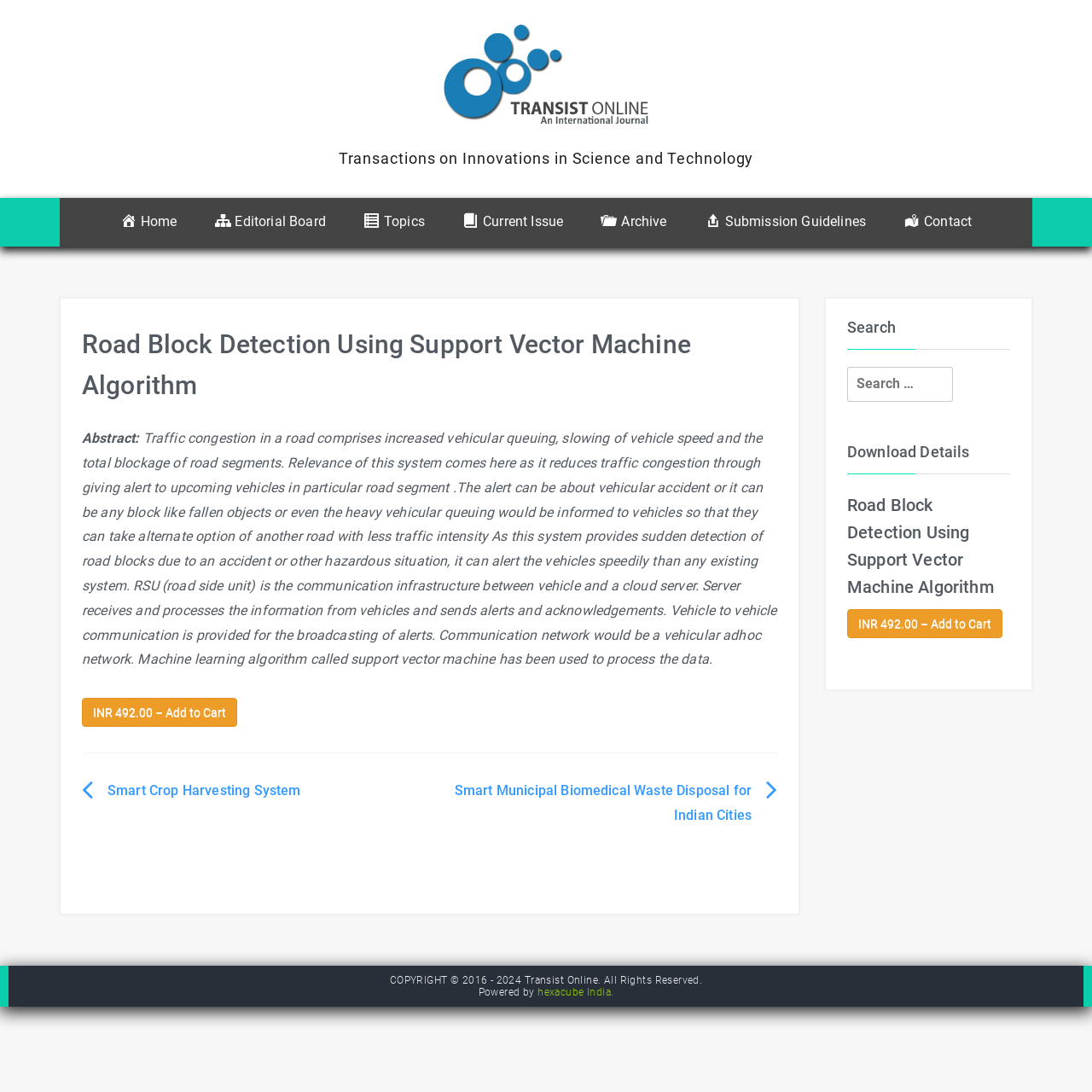Predict the bounding box for the UI component with the following description: "Mango".

None